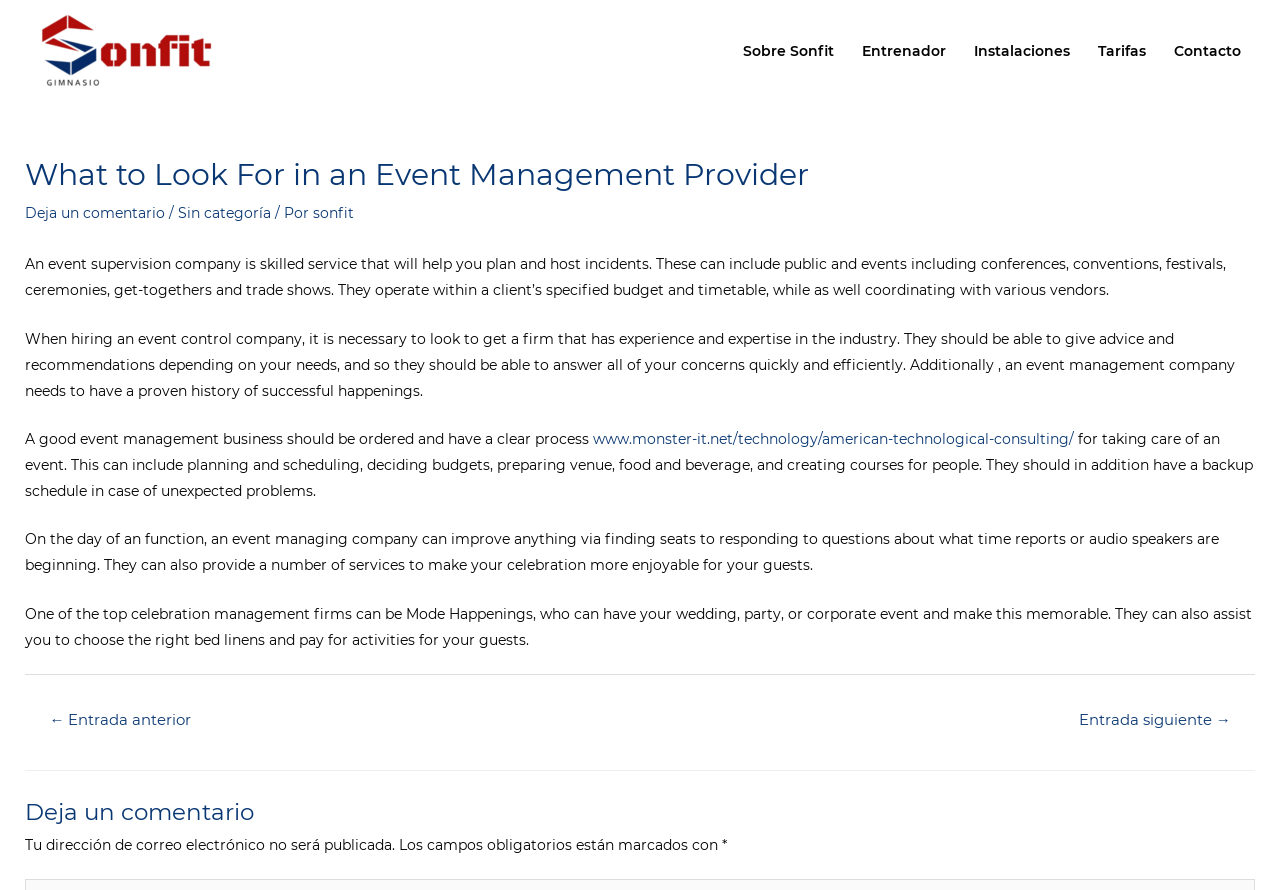Using the information from the screenshot, answer the following question thoroughly:
Is there a comment section on the page?

There is a comment section at the bottom of the page, which includes a heading 'Deja un comentario' and a text field to enter comments.